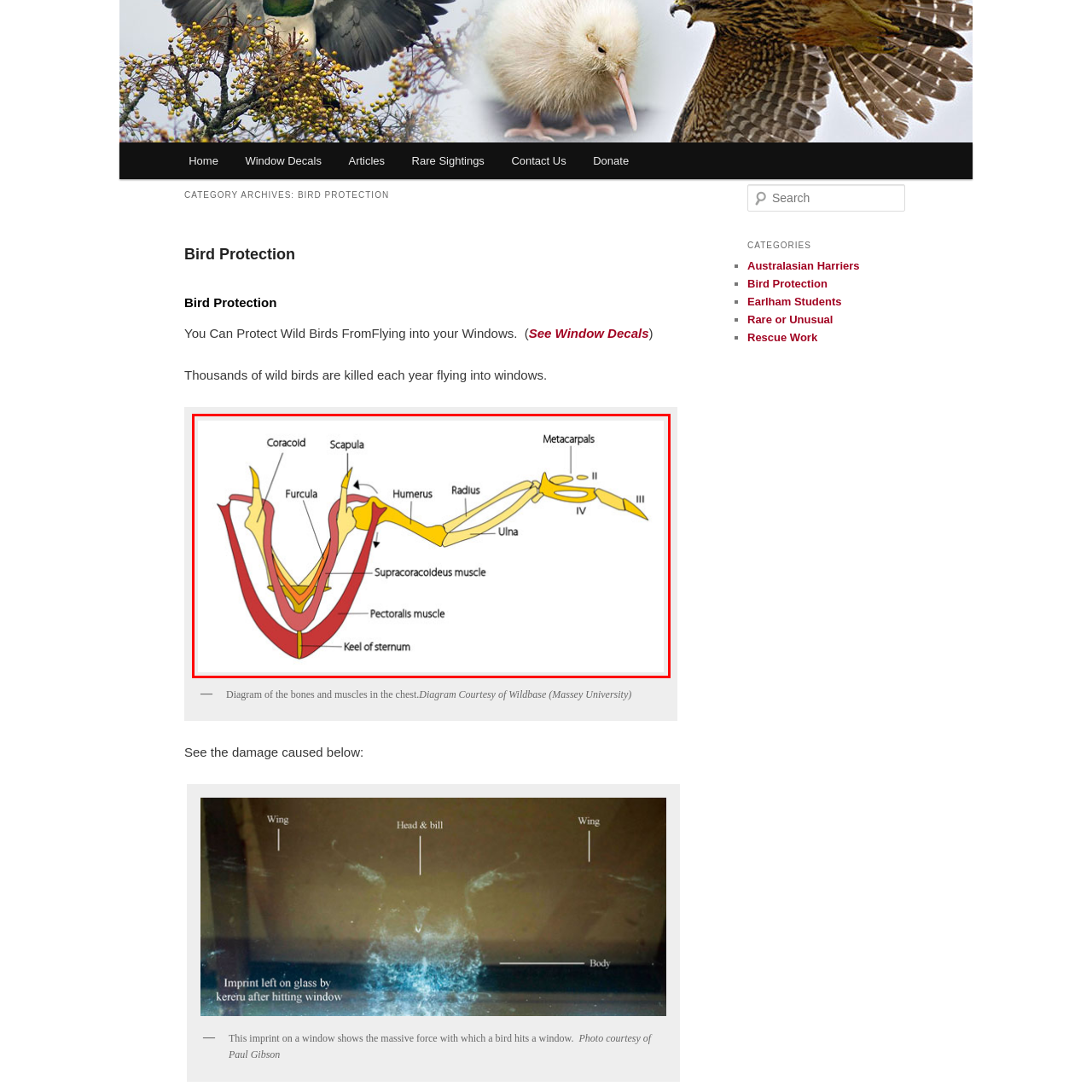Describe the scene captured within the highlighted red boundary in great detail.

This diagram illustrates the anatomical structure of the bones and muscles in the chest of a bird, highlighting critical components of its anatomy. Key features include the coracoid, scapula, humerus, radius, ulna, and various muscles such as the supracoracoideus and pectoralis, which are vital for flight. The illustration also identifies the furcula (wishbone) and the keel of the sternum, both of which provide essential support for the bird’s musculature. The labeled bones and muscles reveal the intricate design that enables birds to fly efficiently, demonstrating the relationship between their skeletal and muscular systems. This detailed representation is essential for understanding avian biology and the mechanics of bird flight.